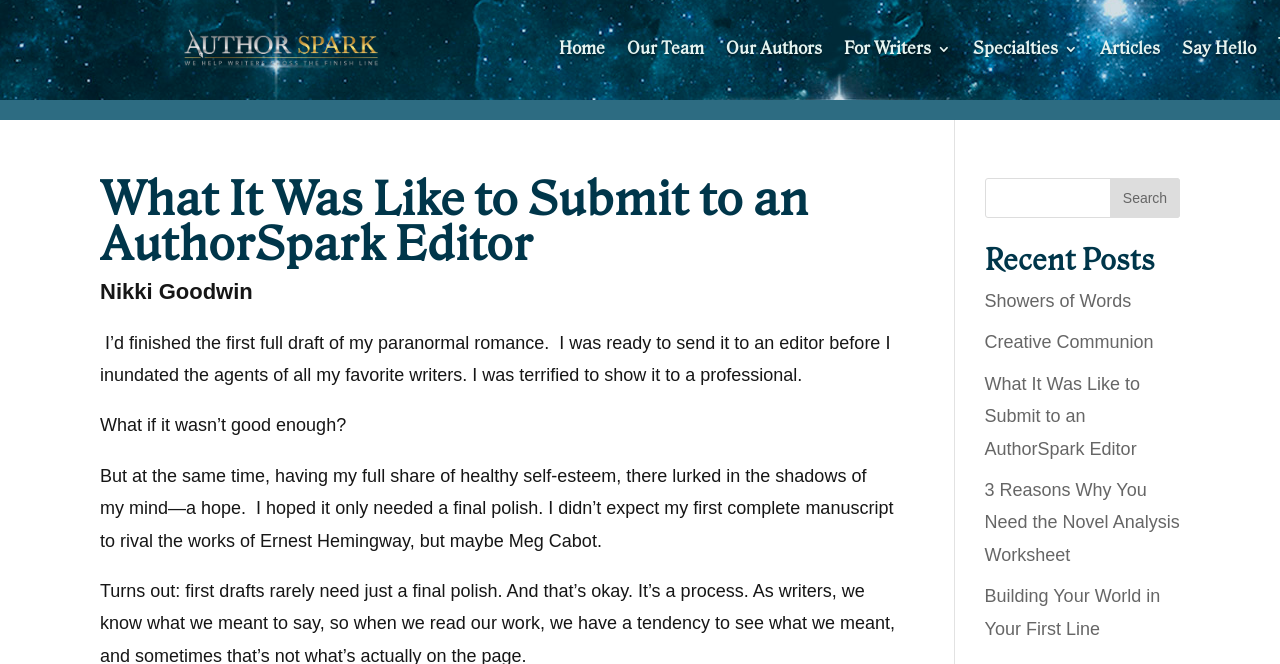Based on the image, please elaborate on the answer to the following question:
What is the author's name mentioned in the article?

I found the author's name 'Nikki Goodwin' in the article, which is mentioned in the second paragraph.